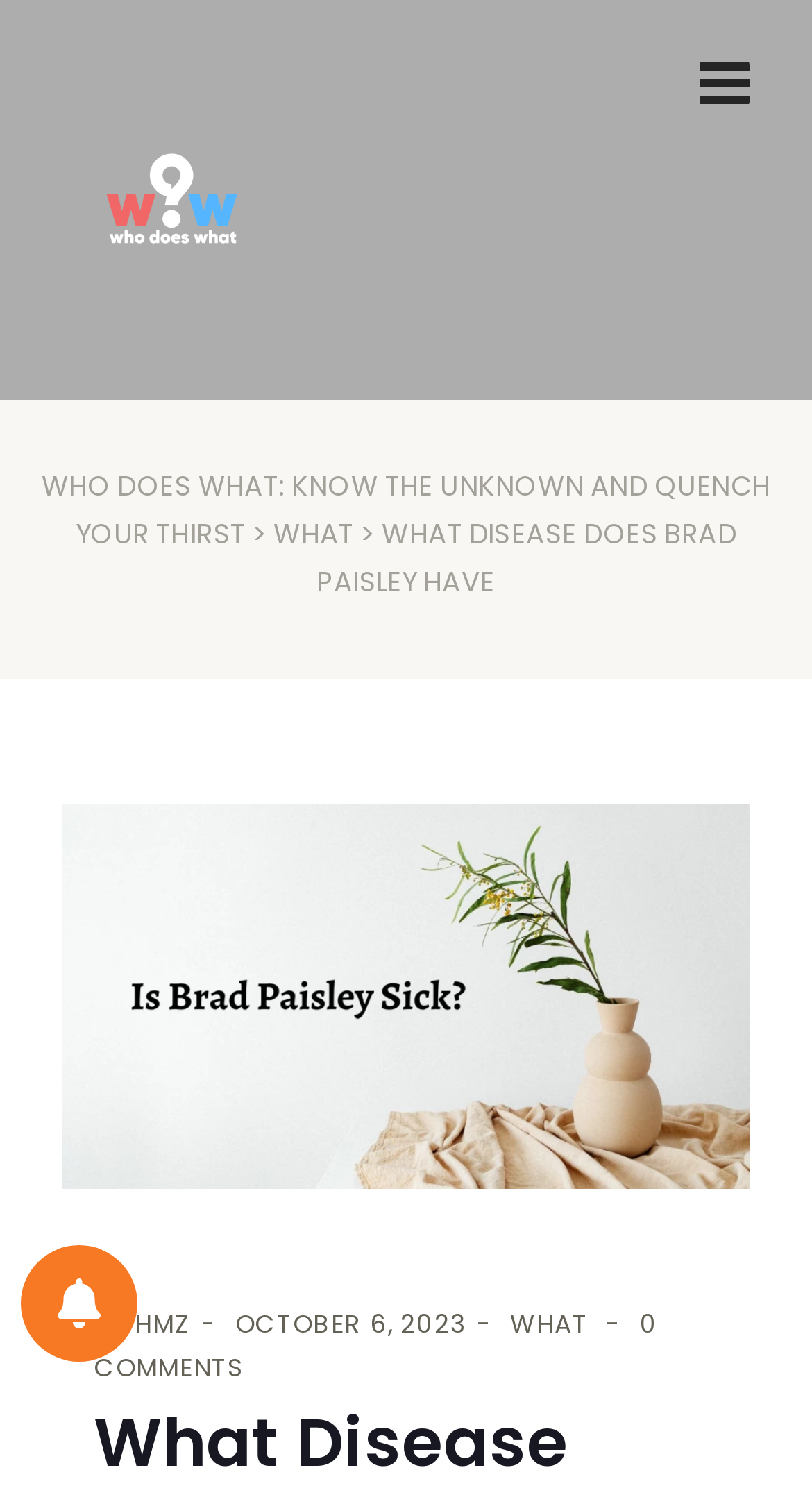Look at the image and give a detailed response to the following question: What is the topic of the article?

Based on the webpage content, the topic of the article is about Brad Paisley's disease, which is mentioned in the title 'What Disease Does Brad Paisley Have' and the image description.